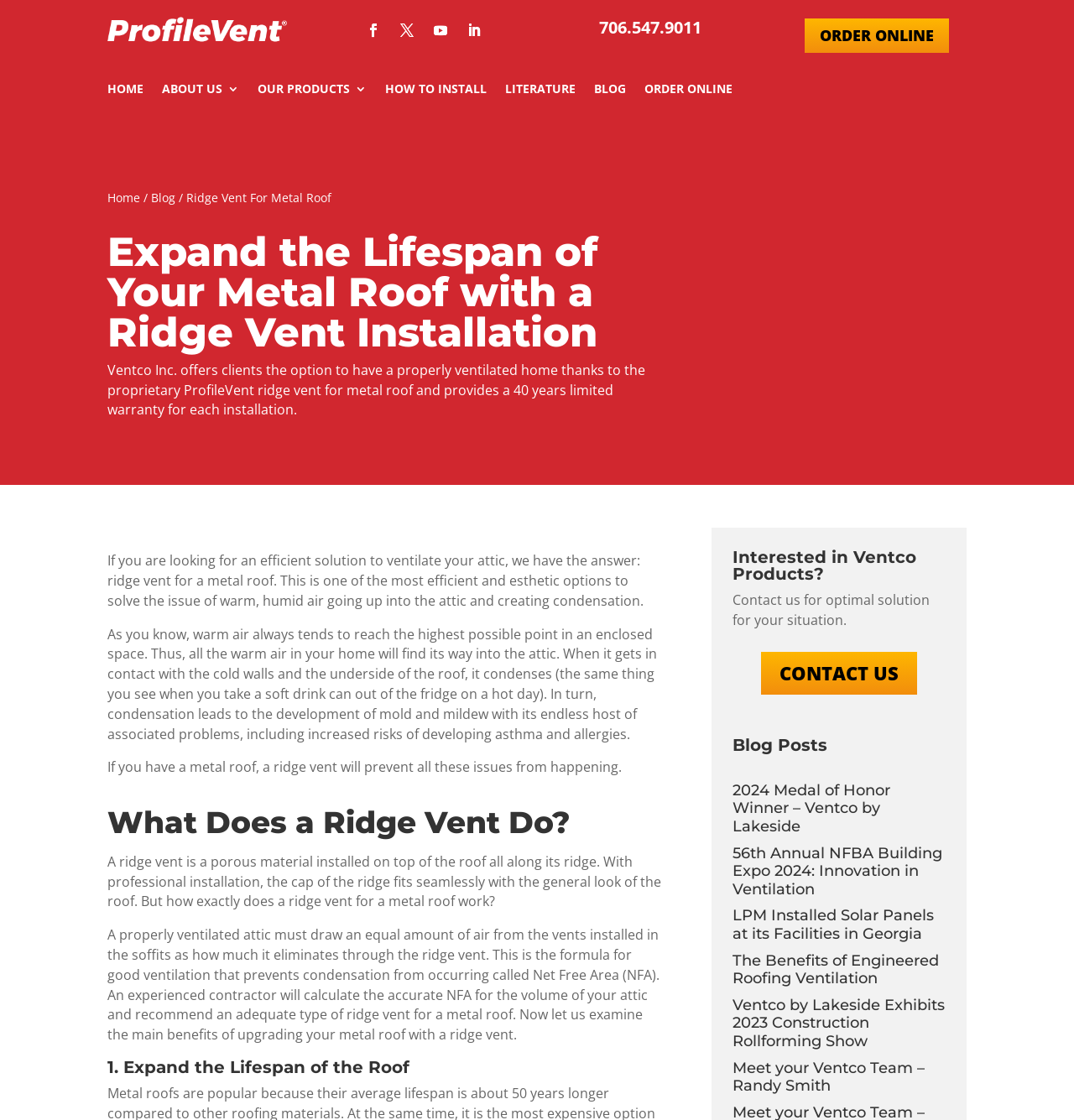Identify the bounding box coordinates for the region of the element that should be clicked to carry out the instruction: "Contact us for optimal solution". The bounding box coordinates should be four float numbers between 0 and 1, i.e., [left, top, right, bottom].

[0.707, 0.581, 0.856, 0.622]